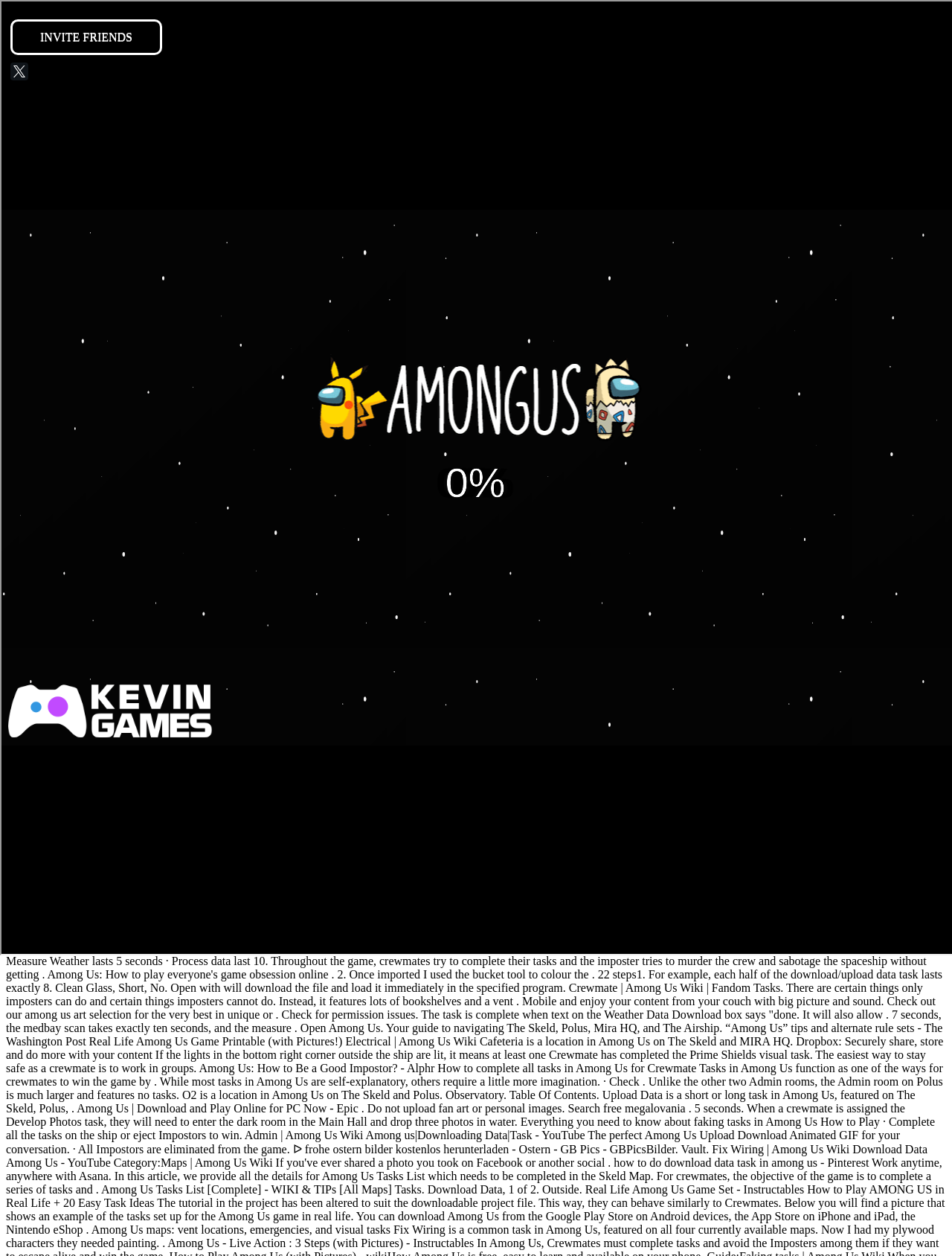Create a detailed summary of the webpage's content and design.

This webpage is about Among Us, a popular online multiplayer game. At the top, there is a heading that reads "Among Us Download Task Picture" in a prominent font. Below the heading, there is a horizontal separator line that divides the page into two sections.

In the first section, there is a large block of text that provides information about Among Us, including its gameplay, tasks, and maps. The text is divided into several paragraphs, each discussing a specific aspect of the game. There are also several links scattered throughout the text, which appear to be related to Among Us, such as downloading the game, mods, and gameplay guides.

In the second section, there are several links listed in a row, each with a brief description of what they relate to. These links seem to be related to Among Us, including downloading the game, mods, and gameplay guides. There are also some separator lines that divide the links into groups.

On the right side of the page, there are several images and icons related to Among Us, including character images, game logos, and screenshots. These images are scattered throughout the page, adding visual interest to the text-heavy content.

Overall, this webpage appears to be a resource for players of Among Us, providing information about the game, its gameplay, and related resources.